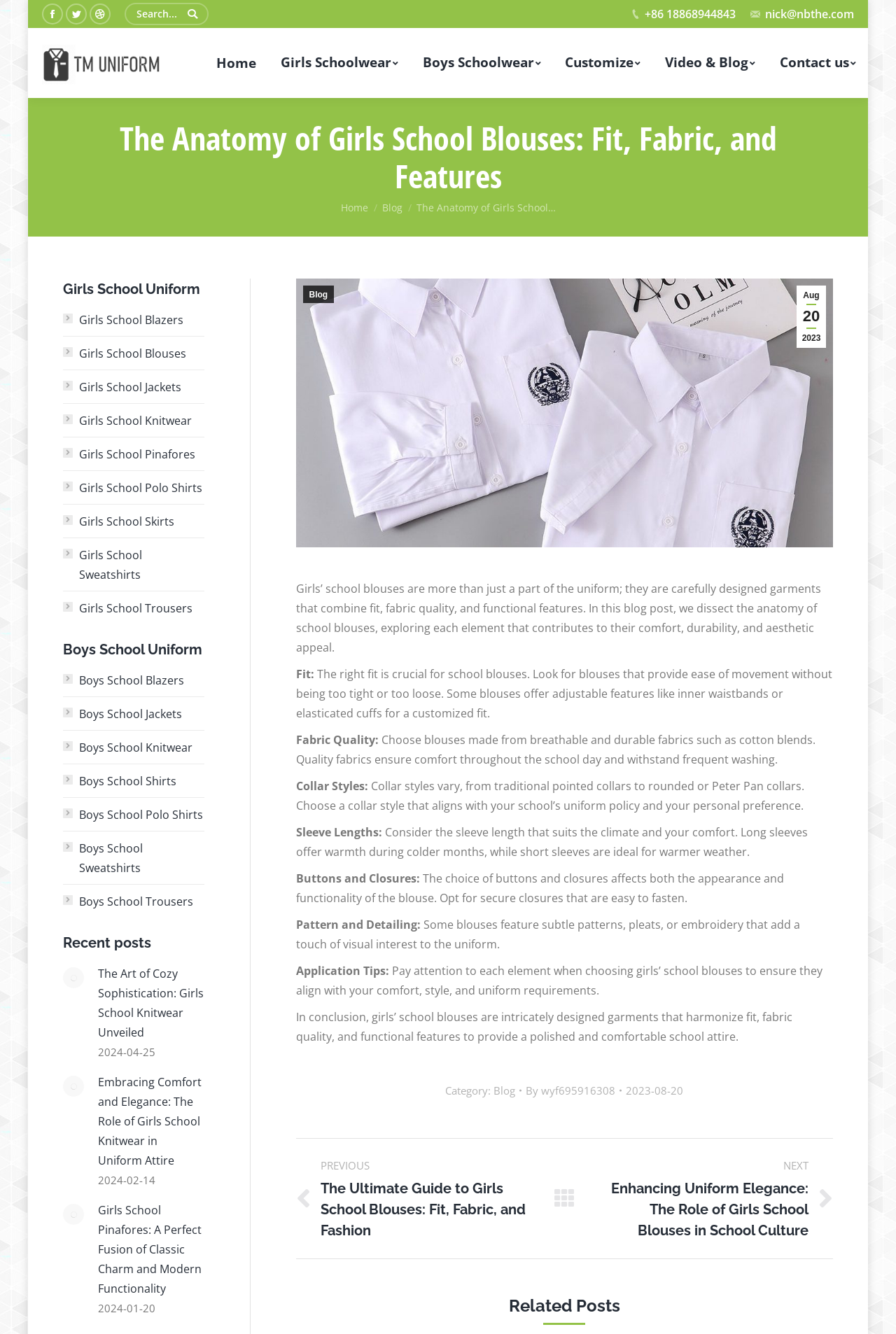What is the category of the blog post?
Based on the screenshot, provide a one-word or short-phrase response.

Blog